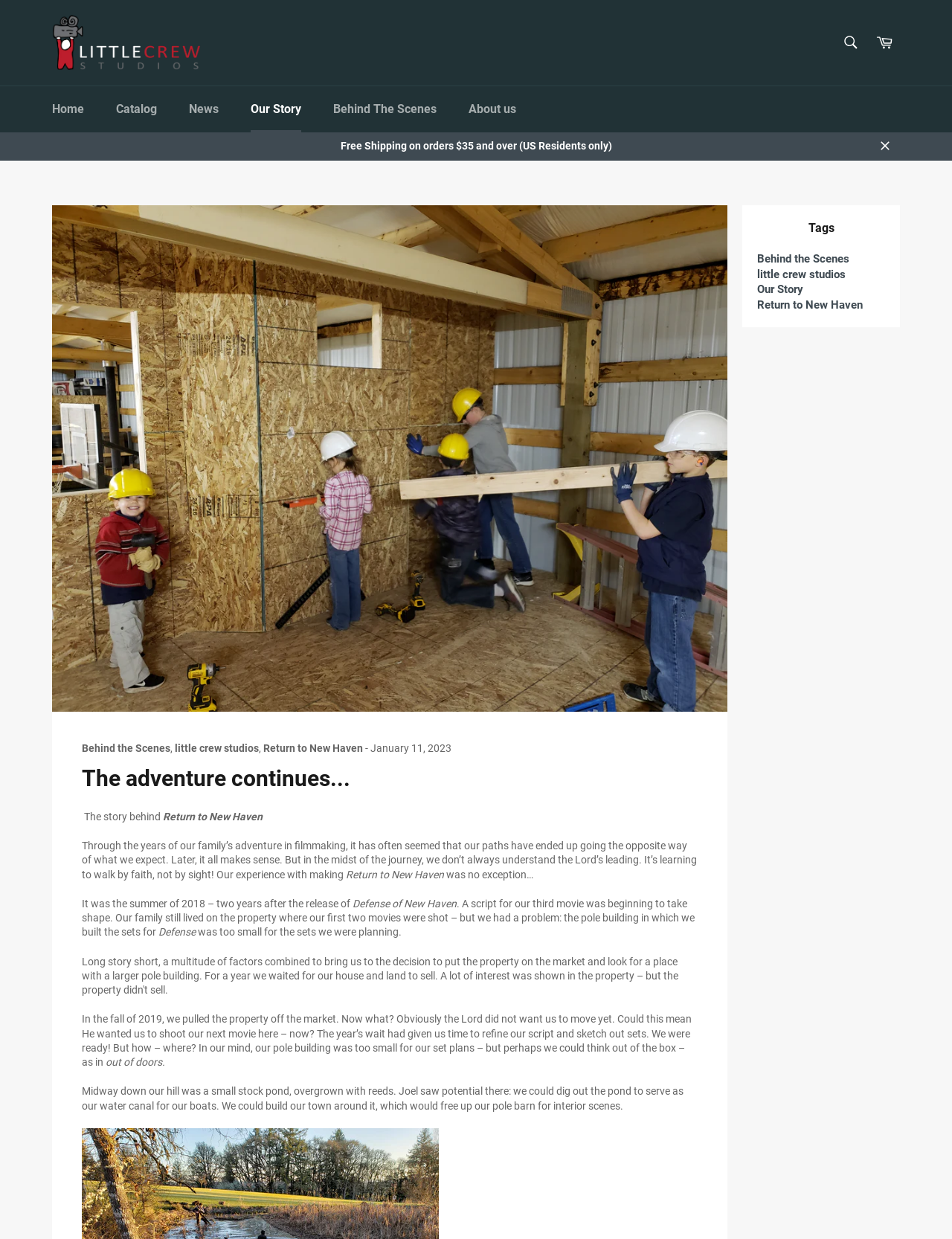Write an elaborate caption that captures the essence of the webpage.

The webpage is about Little Crew Studios, a filmmaking family's adventure. At the top, there is a navigation bar with links to "Home", "Catalog", "News", "Our Story", "Behind The Scenes", and "About us". Below the navigation bar, there is a notice about free shipping on orders over $35 for US residents only.

The main content of the page is a blog post titled "The adventure continues..." with a background image. The post is about the behind-the-scenes story of "Return to New Haven", a movie made by Little Crew Studios. The story begins with a brief introduction, followed by a detailed account of the family's experience in making the movie. The text is divided into several paragraphs, with headings and links to related topics.

On the top-right corner, there is a search bar with a "Search" button. Next to it, there is a link to the "Cart". At the bottom of the page, there are tags related to the post, including "Behind the Scenes", "Little Crew Studios", "Our Story", and "Return to New Haven".